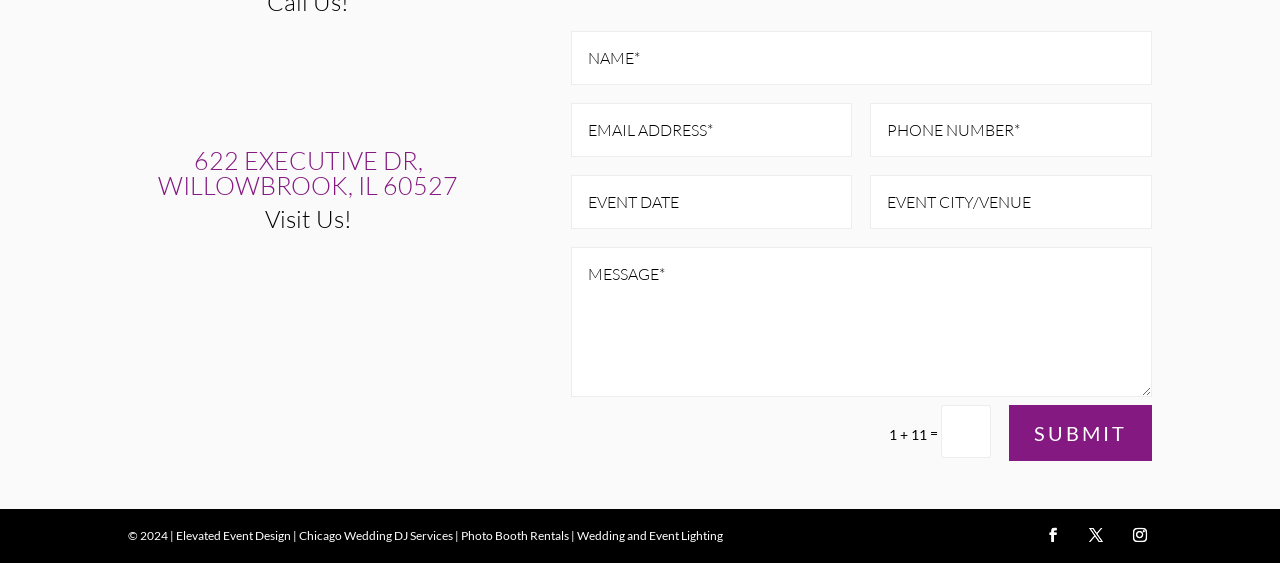Can you identify the bounding box coordinates of the clickable region needed to carry out this instruction: 'Input phone number'? The coordinates should be four float numbers within the range of 0 to 1, stated as [left, top, right, bottom].

[0.68, 0.182, 0.9, 0.278]